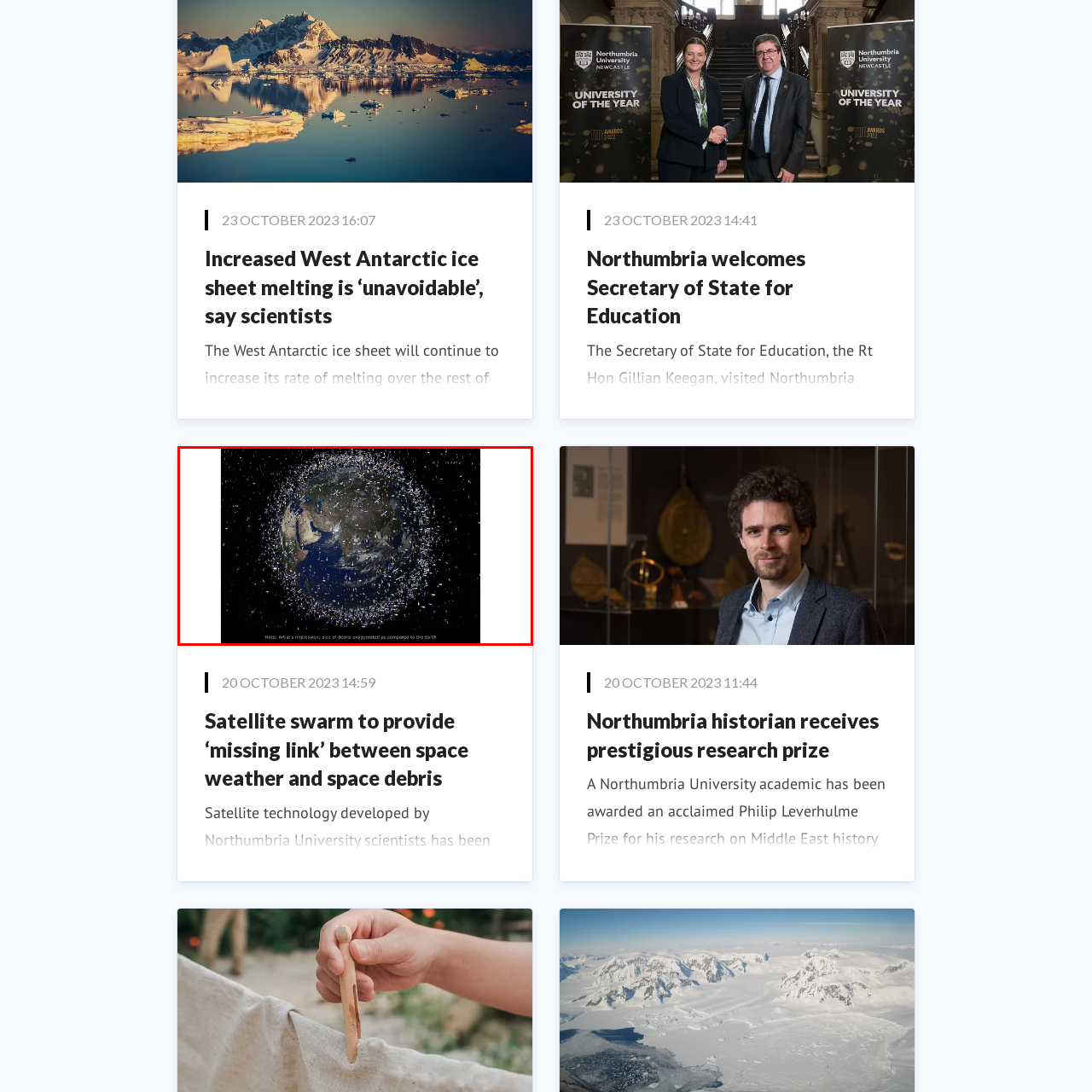What is the purpose of exaggerating the size of the debris?
Review the image marked by the red bounding box and deliver a detailed response to the question.

According to the caption, the artist has exaggerated the size of the debris in relation to Earth for illustrative purposes, which means to draw attention to the vast amounts of detritus orbiting our planet and emphasize the critical issue of space pollution.